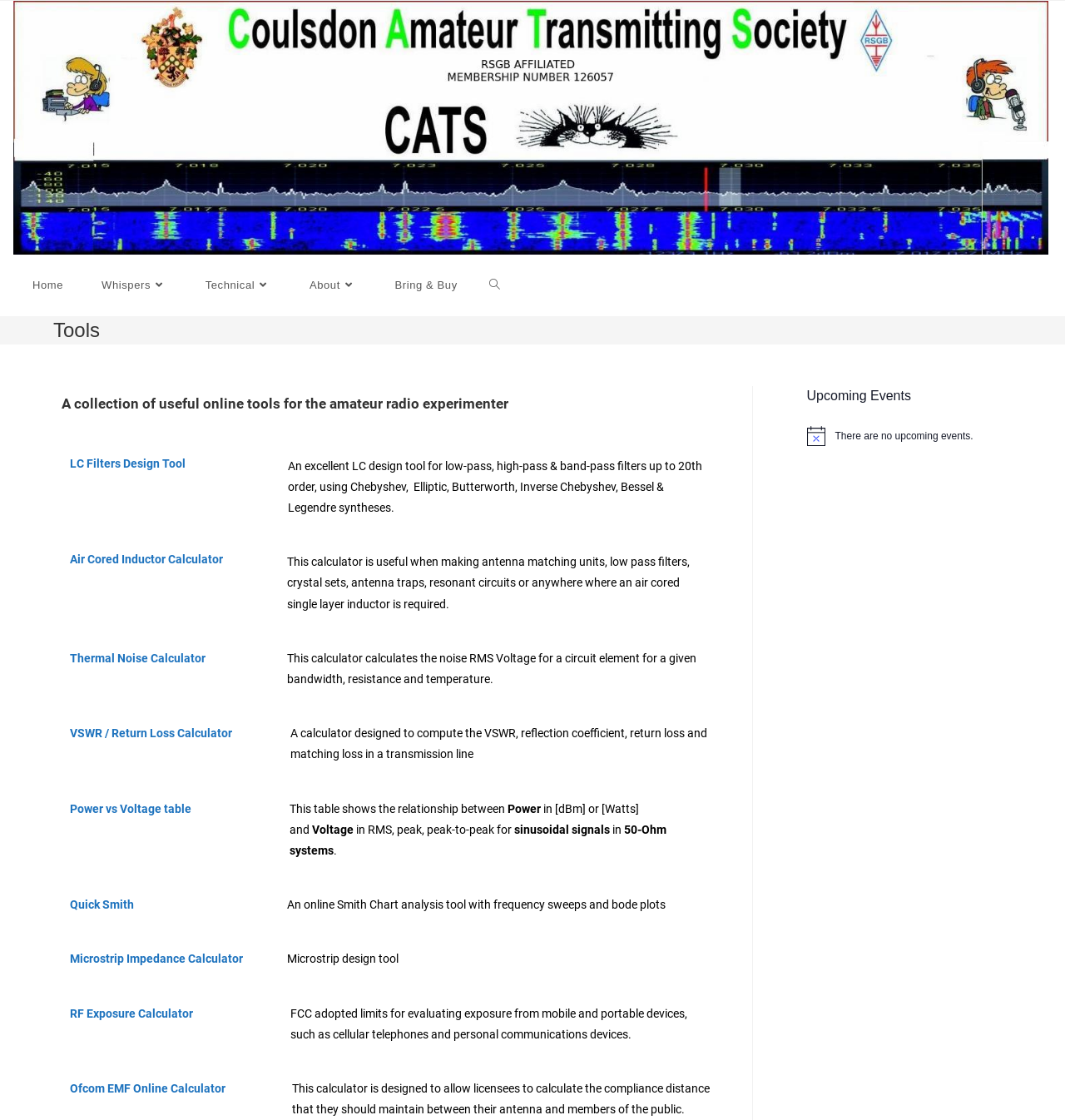Pinpoint the bounding box coordinates for the area that should be clicked to perform the following instruction: "Visit the 'Home' page".

[0.012, 0.228, 0.077, 0.283]